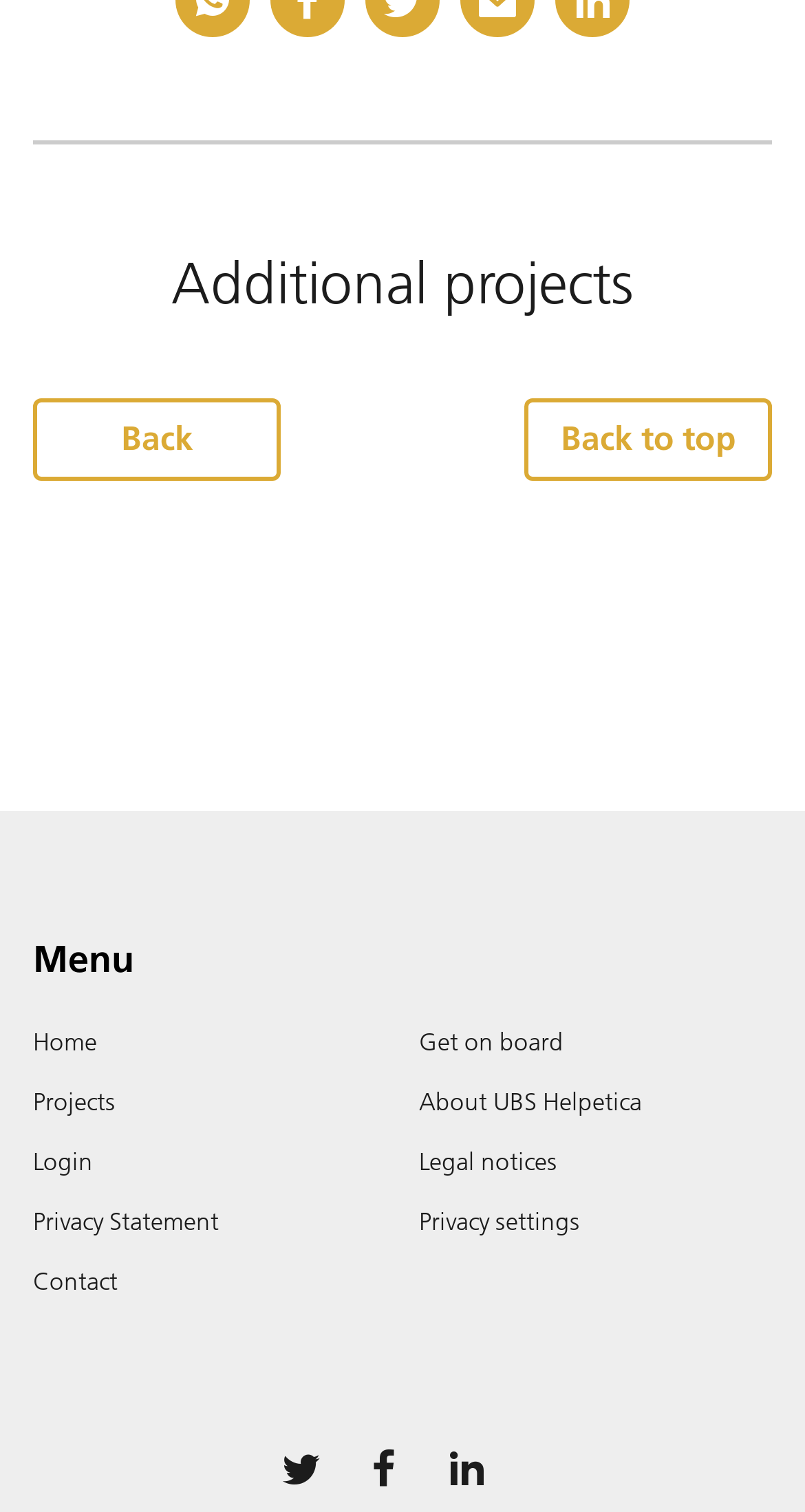Pinpoint the bounding box coordinates of the clickable element needed to complete the instruction: "Navigate to Home". The coordinates should be provided as four float numbers between 0 and 1: [left, top, right, bottom].

[0.041, 0.68, 0.121, 0.699]